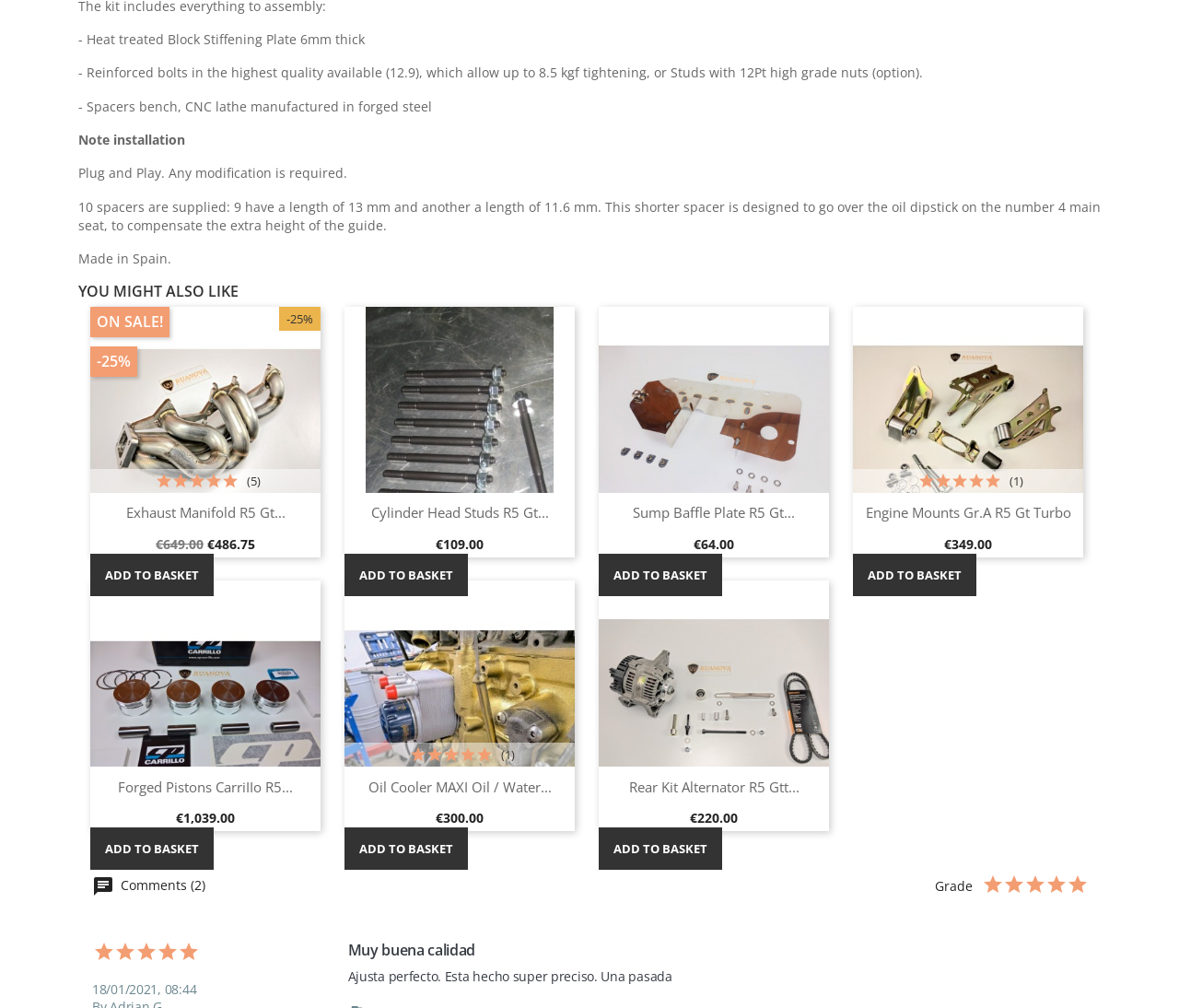Determine the bounding box coordinates of the clickable element necessary to fulfill the instruction: "Click the 'ADD TO BASKET' button of 'Oil Cooler MAXI Oil / Water...'". Provide the coordinates as four float numbers within the 0 to 1 range, i.e., [left, top, right, bottom].

[0.292, 0.821, 0.397, 0.863]